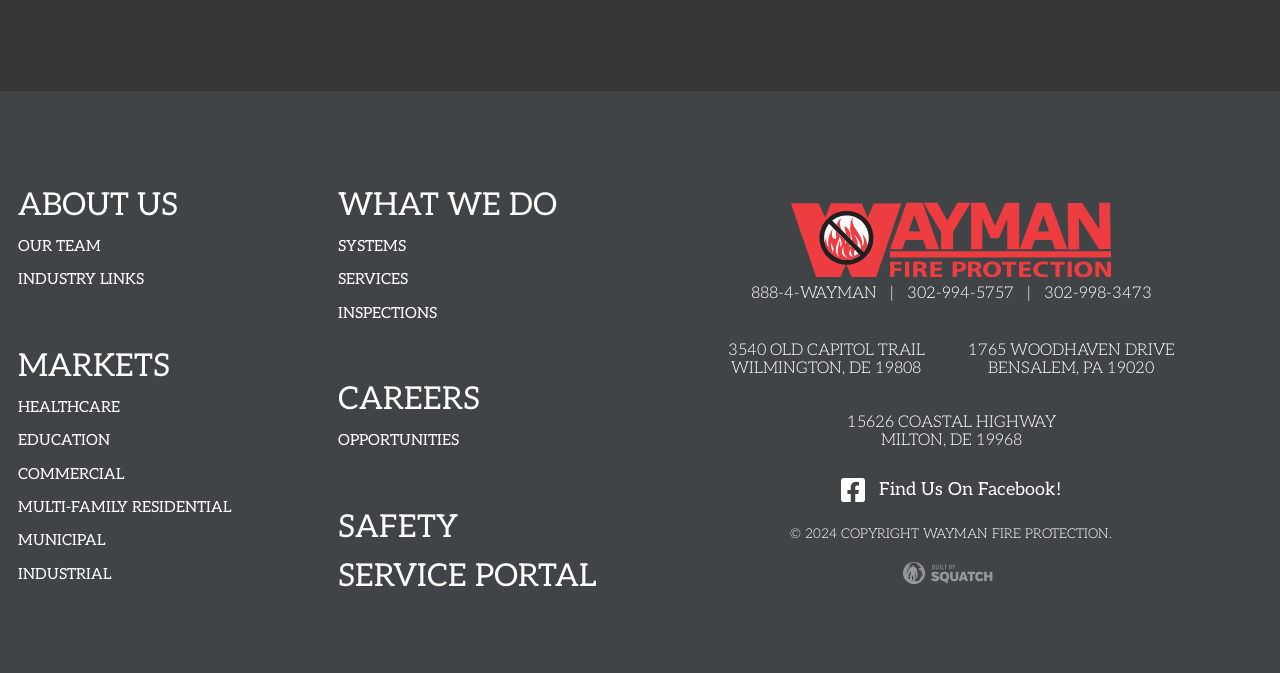Determine the bounding box coordinates for the clickable element to execute this instruction: "Find Us On Facebook!". Provide the coordinates as four float numbers between 0 and 1, i.e., [left, top, right, bottom].

[0.657, 0.707, 0.829, 0.747]